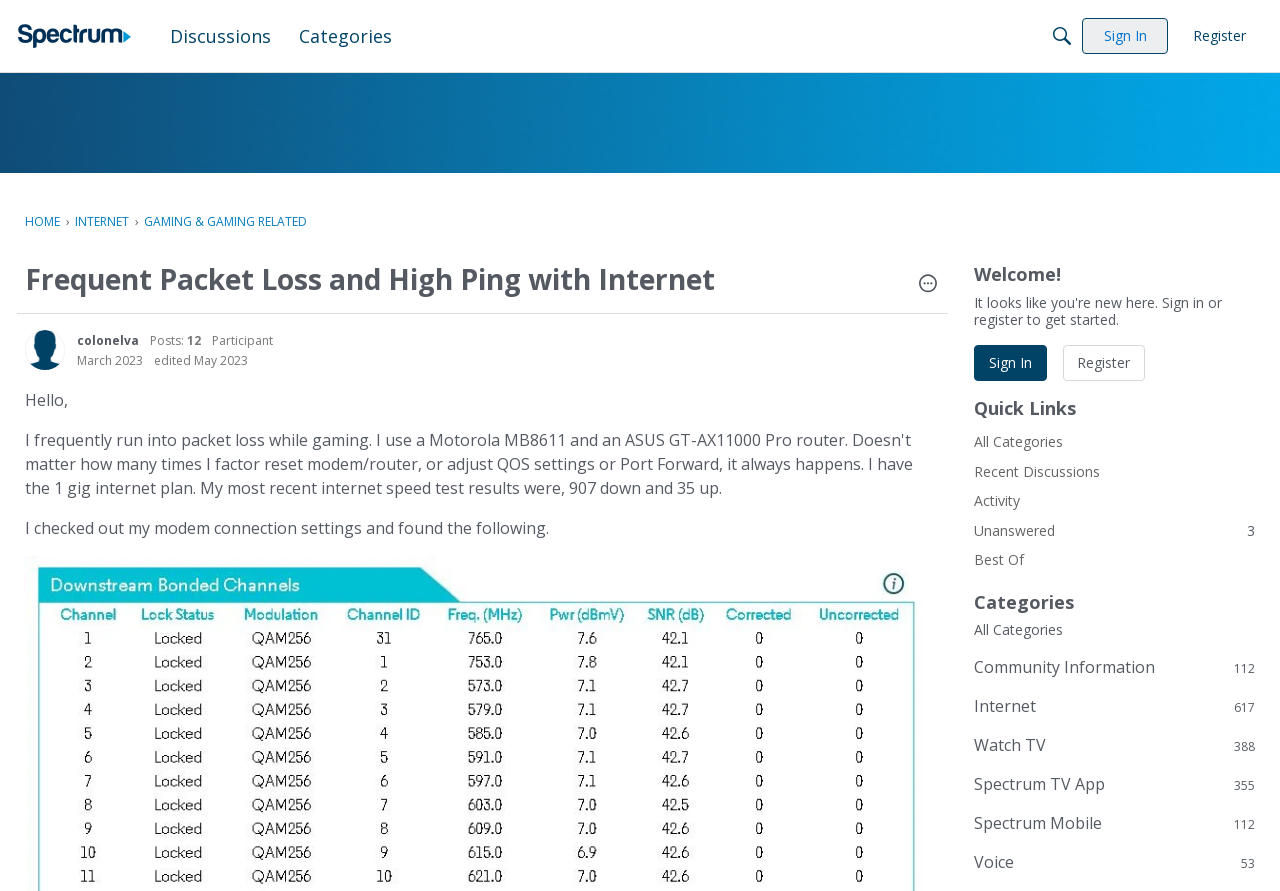What is the main heading of this webpage? Please extract and provide it.

Gaming & Gaming Related